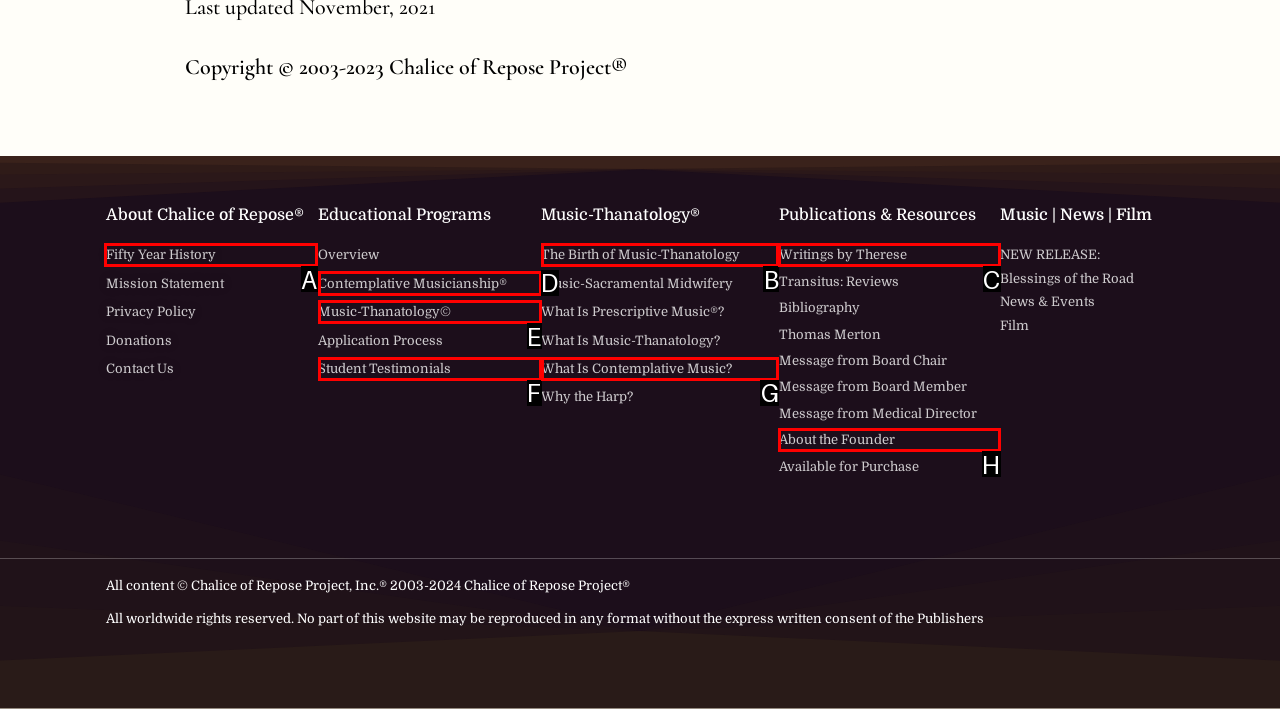Choose the letter of the UI element necessary for this task: Learn about the Fifty Year History
Answer with the correct letter.

A